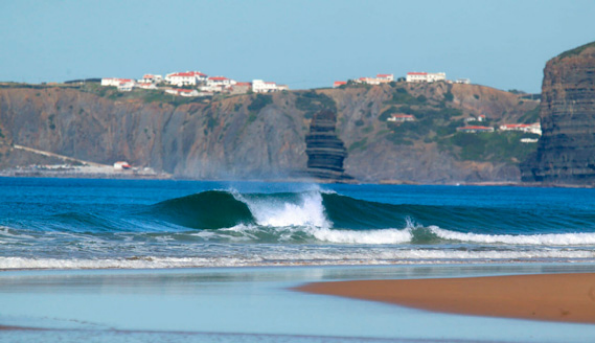What is the shape of the cliffs?
Look at the image and respond to the question as thoroughly as possible.

The caption describes the coastal landscape as having 'rocky cliffs', implying that the cliffs are rugged and rocky in shape.